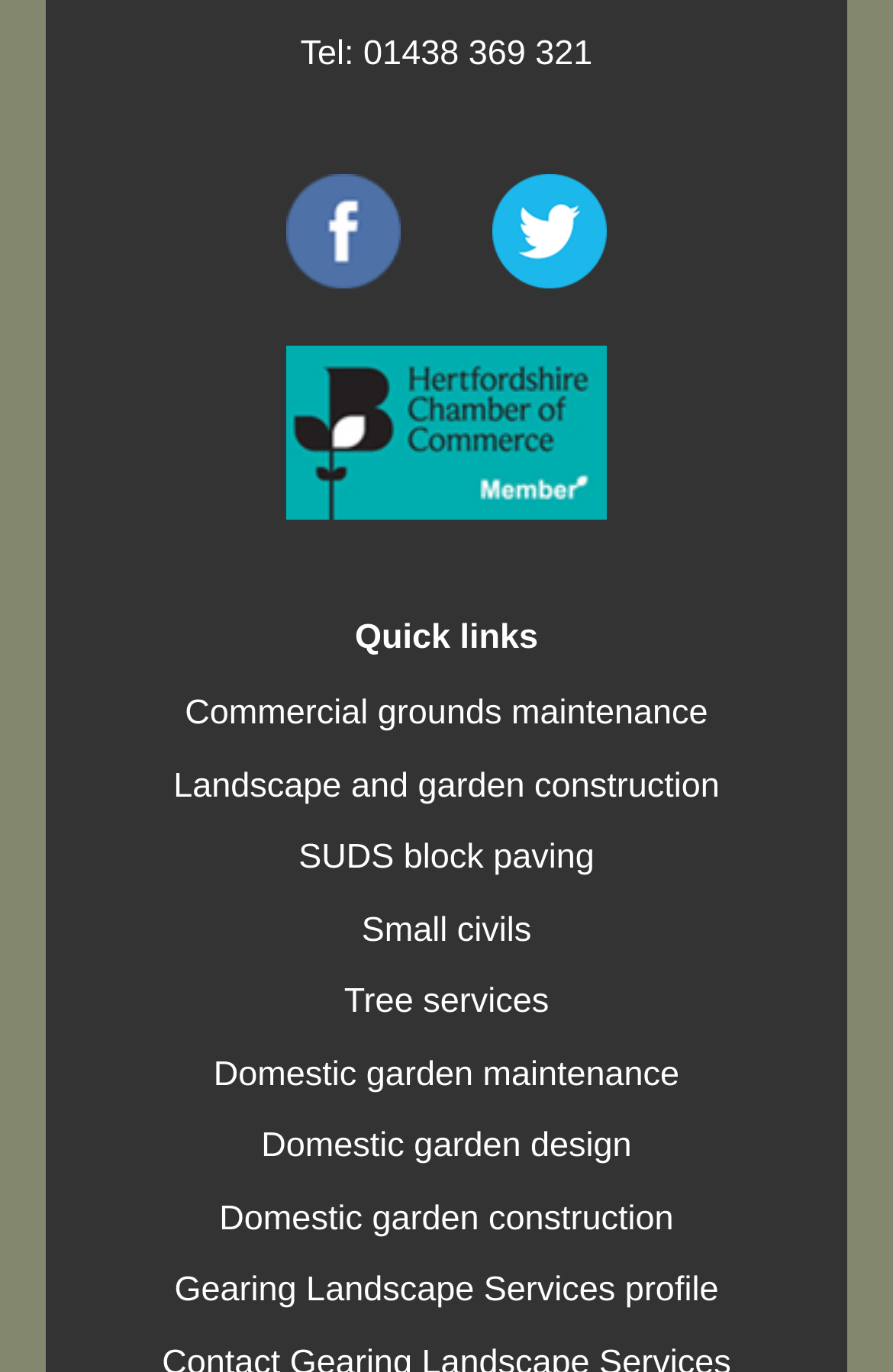Please provide the bounding box coordinates for the UI element as described: "alt="Gearing Landscapes Twitter account"". The coordinates must be four floats between 0 and 1, represented as [left, top, right, bottom].

[0.551, 0.109, 0.679, 0.209]